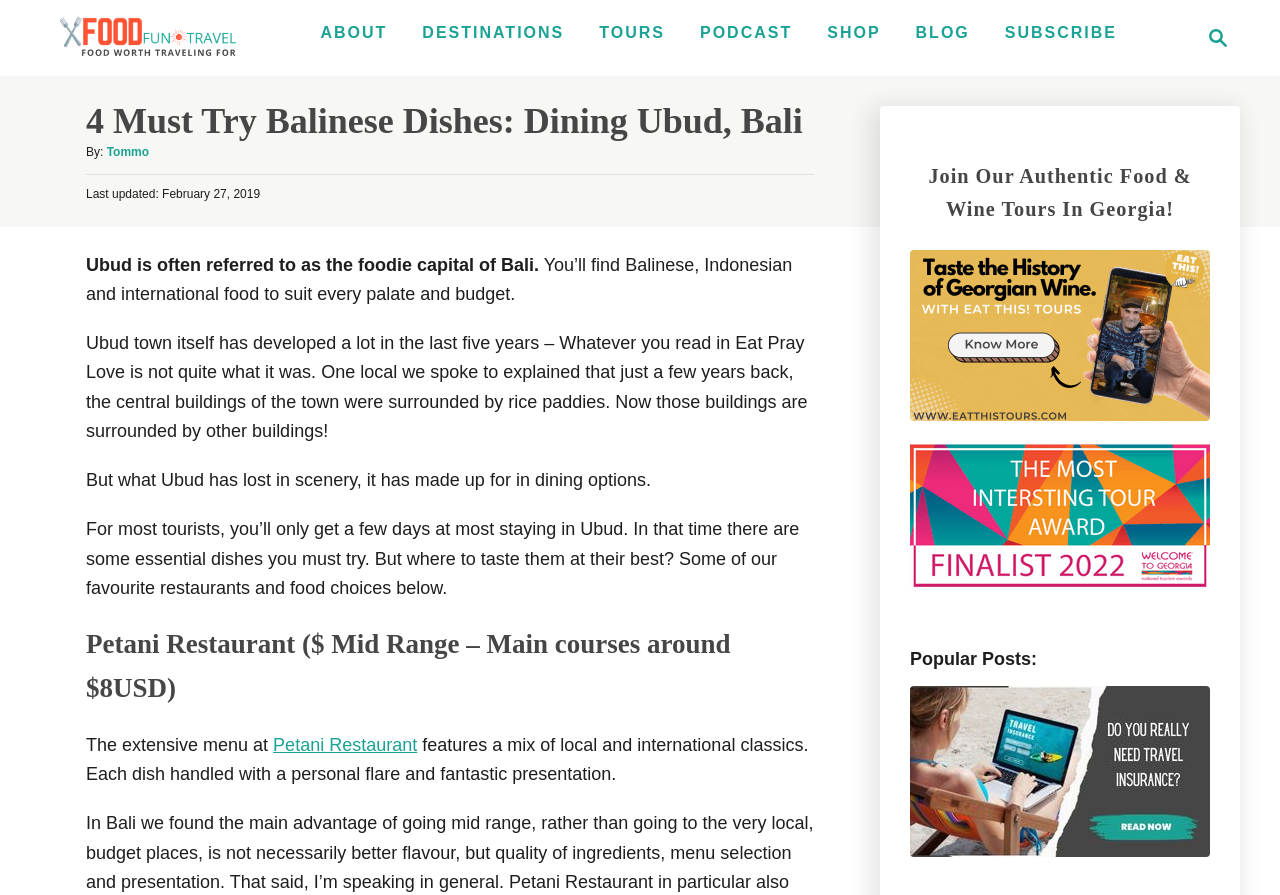What is the topic of the blog post?
Please provide a comprehensive answer based on the details in the screenshot.

I found the answer by looking at the overall content of the webpage, including the heading elements and static text elements, which suggest that the blog post is about dining in Ubud, Bali, and recommending local dishes and restaurants.